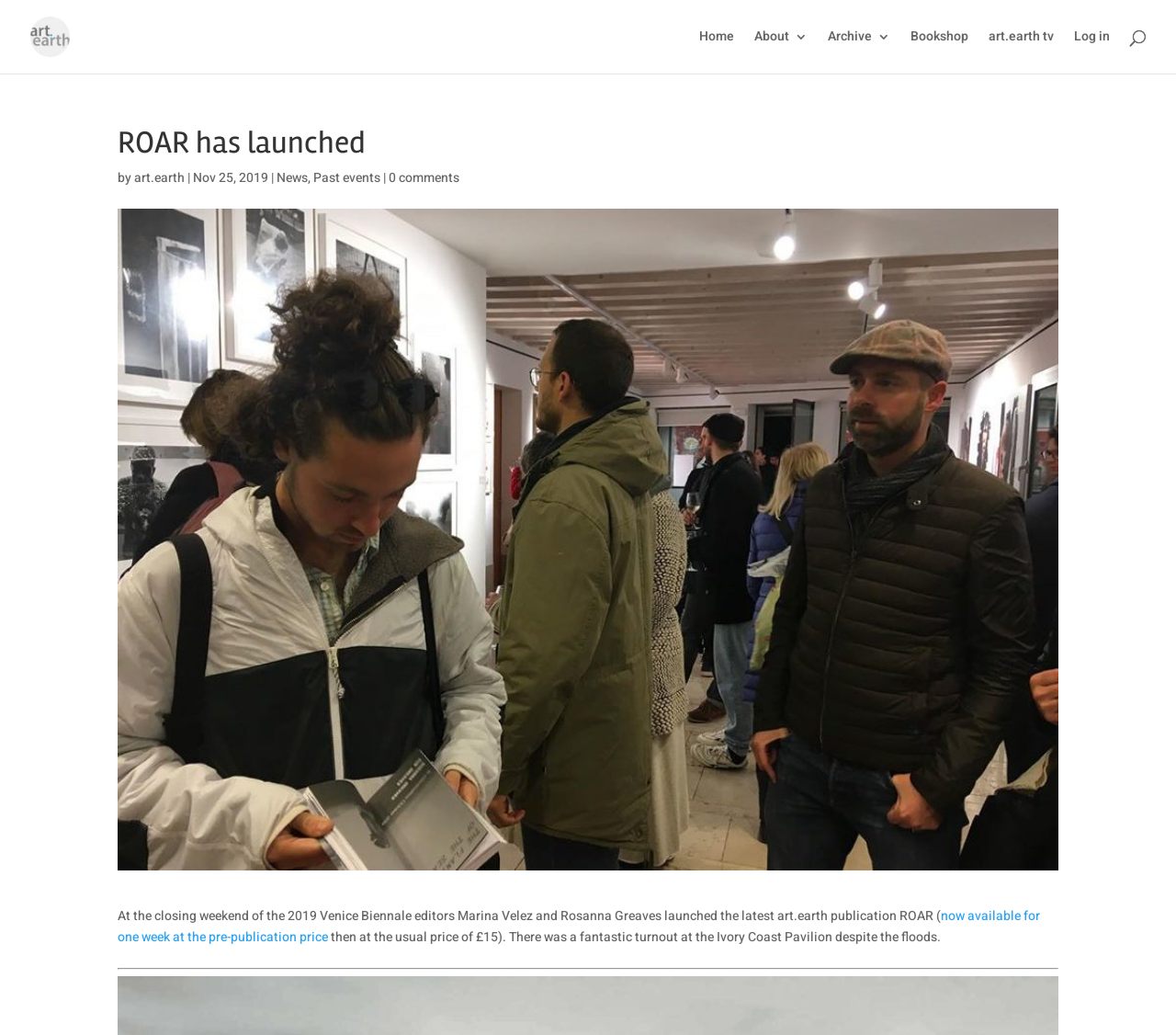Please find the bounding box coordinates in the format (top-left x, top-left y, bottom-right x, bottom-right y) for the given element description. Ensure the coordinates are floating point numbers between 0 and 1. Description: News

[0.235, 0.163, 0.262, 0.181]